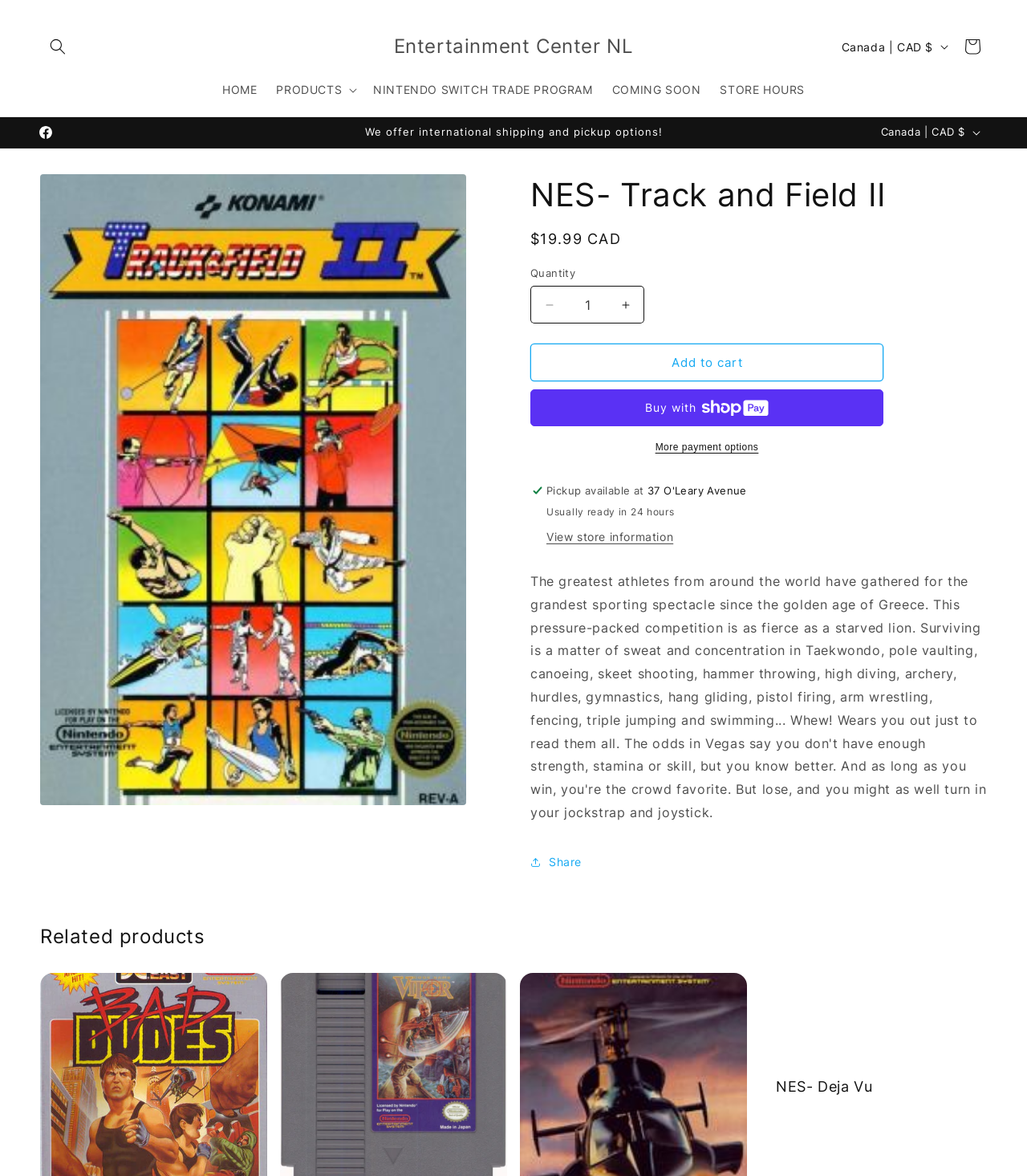What is the name of the product?
Examine the image and provide an in-depth answer to the question.

I found the product name by looking at the heading element with the text 'NES- Track and Field II' which is located in the 'Gallery Viewer' region.